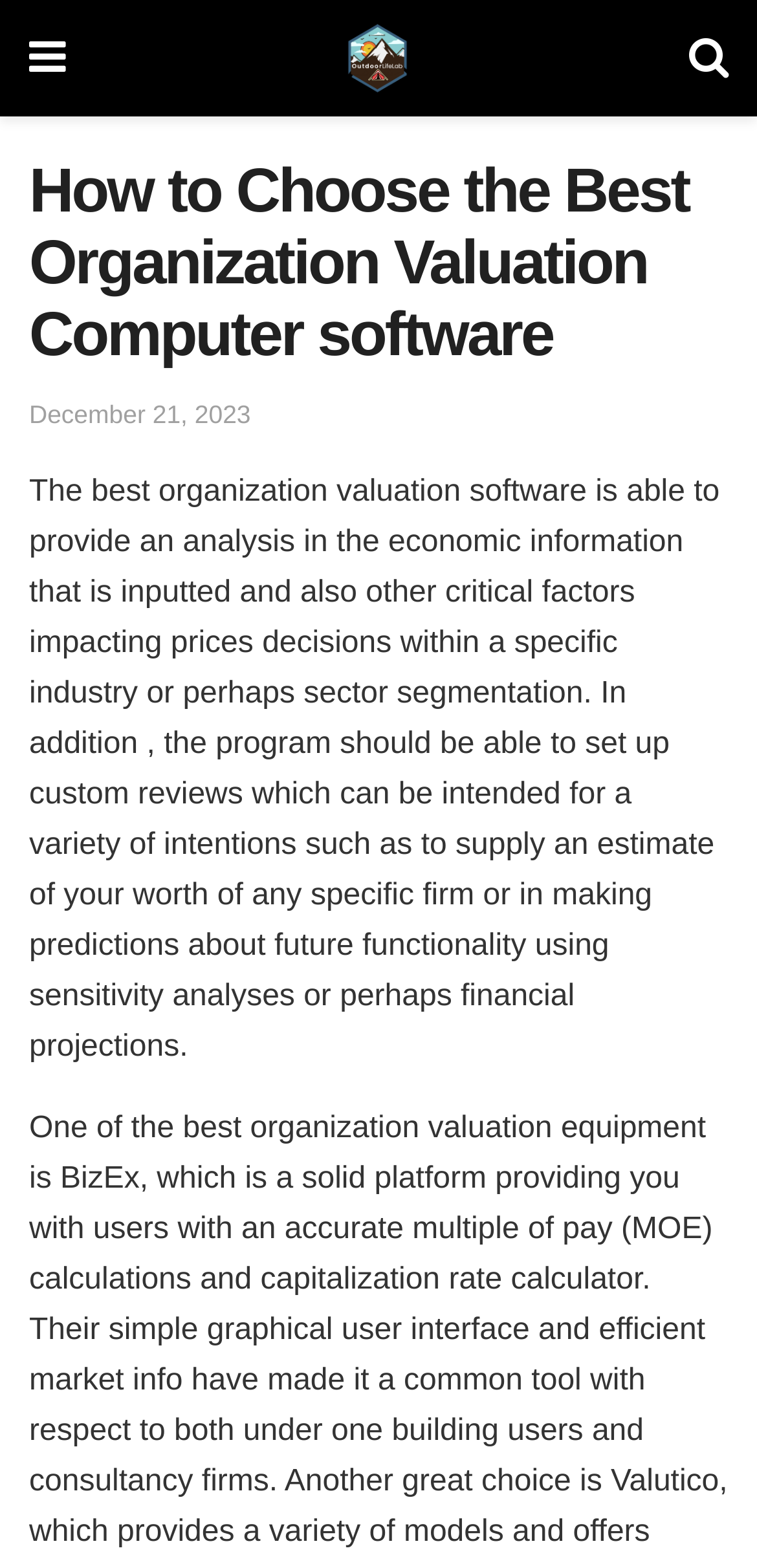What type of reviews can the software set up?
Look at the webpage screenshot and answer the question with a detailed explanation.

According to the webpage, the organization valuation software should be able to set up custom reviews which can be intended for a variety of purposes such as to supply an estimate of the worth of a specific firm or in making predictions about future performance using sensitivity analyses or financial projections.